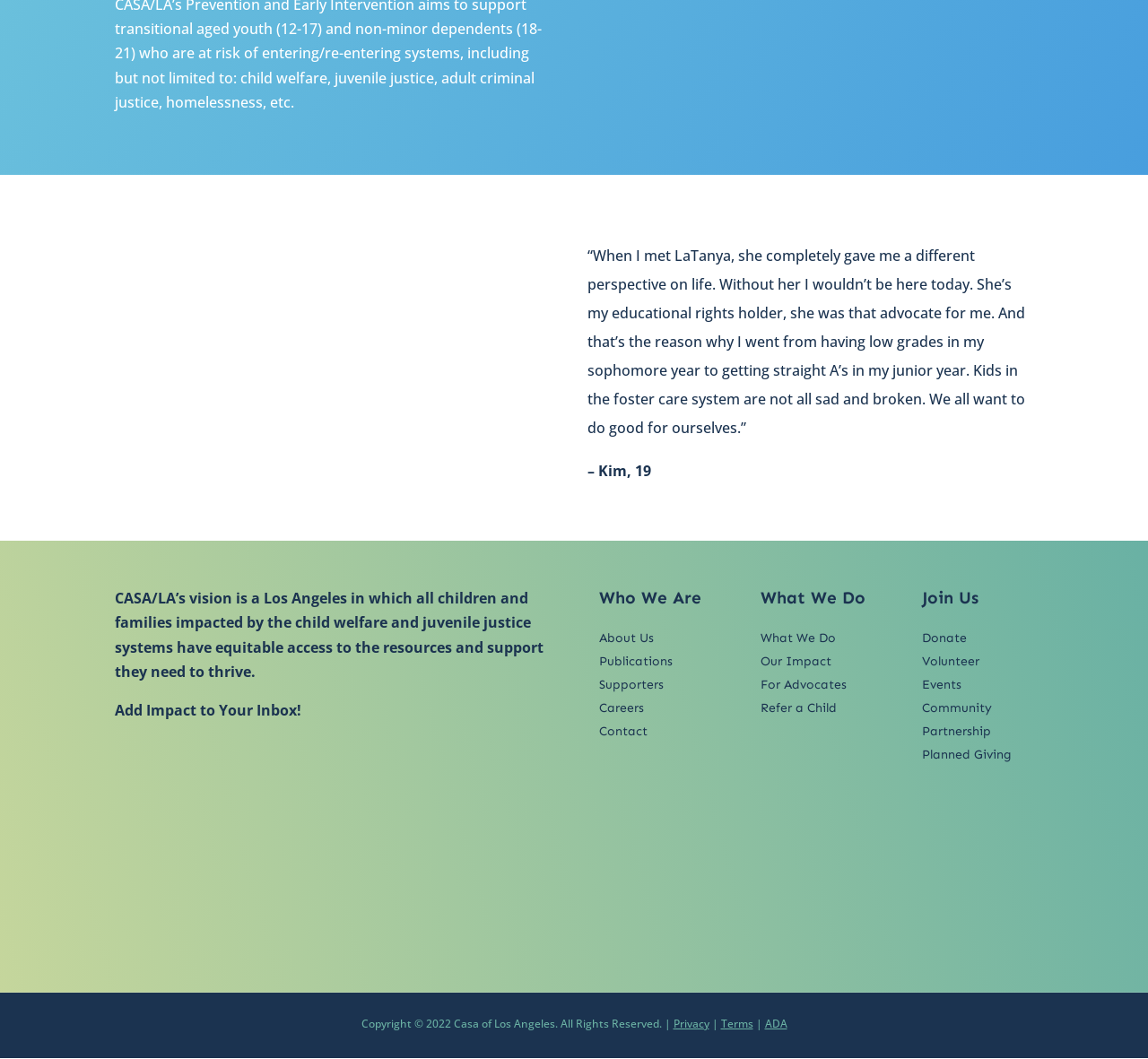Can you look at the image and give a comprehensive answer to the question:
What is the name of the person quoted on the webpage?

The name of the person quoted on the webpage can be found in the StaticText element with the text '– Kim, 19' which suggests that the quote is from a person named Kim who is 19 years old.